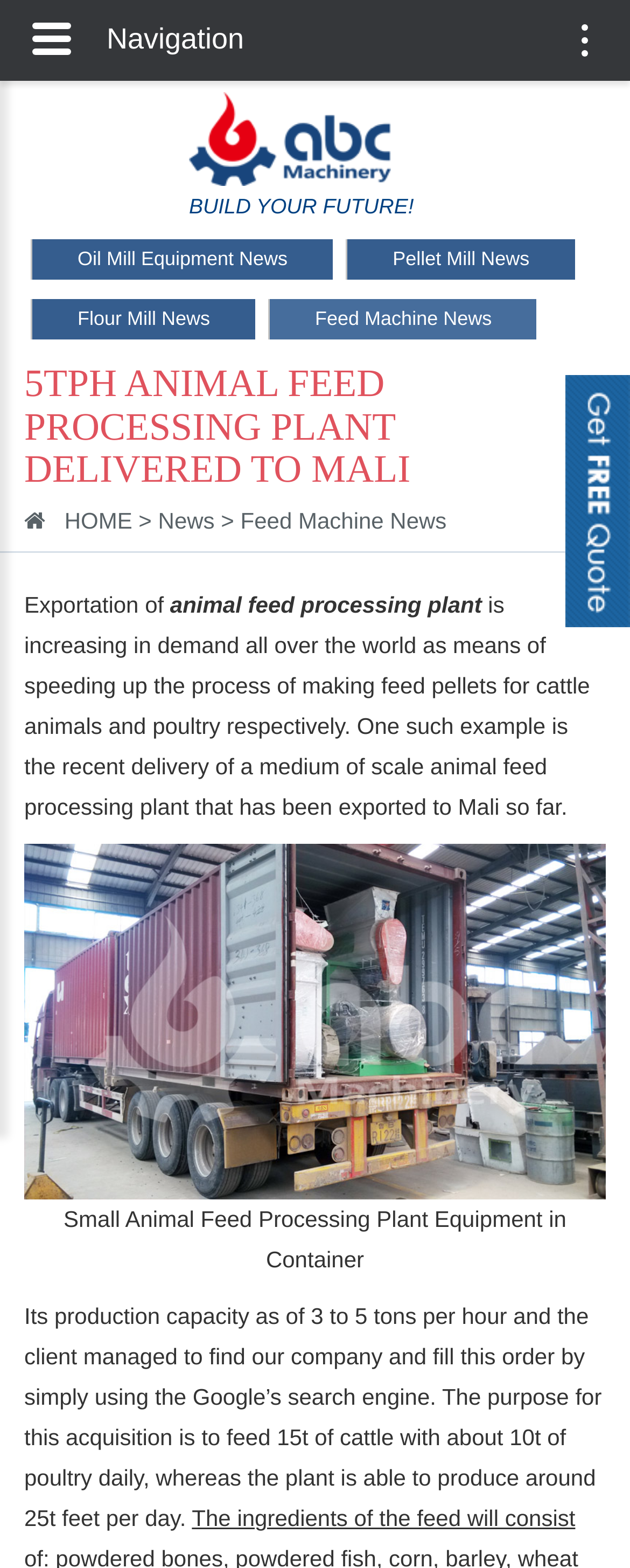Identify the bounding box coordinates of the section to be clicked to complete the task described by the following instruction: "View Feed Machine News". The coordinates should be four float numbers between 0 and 1, formatted as [left, top, right, bottom].

[0.382, 0.323, 0.709, 0.34]